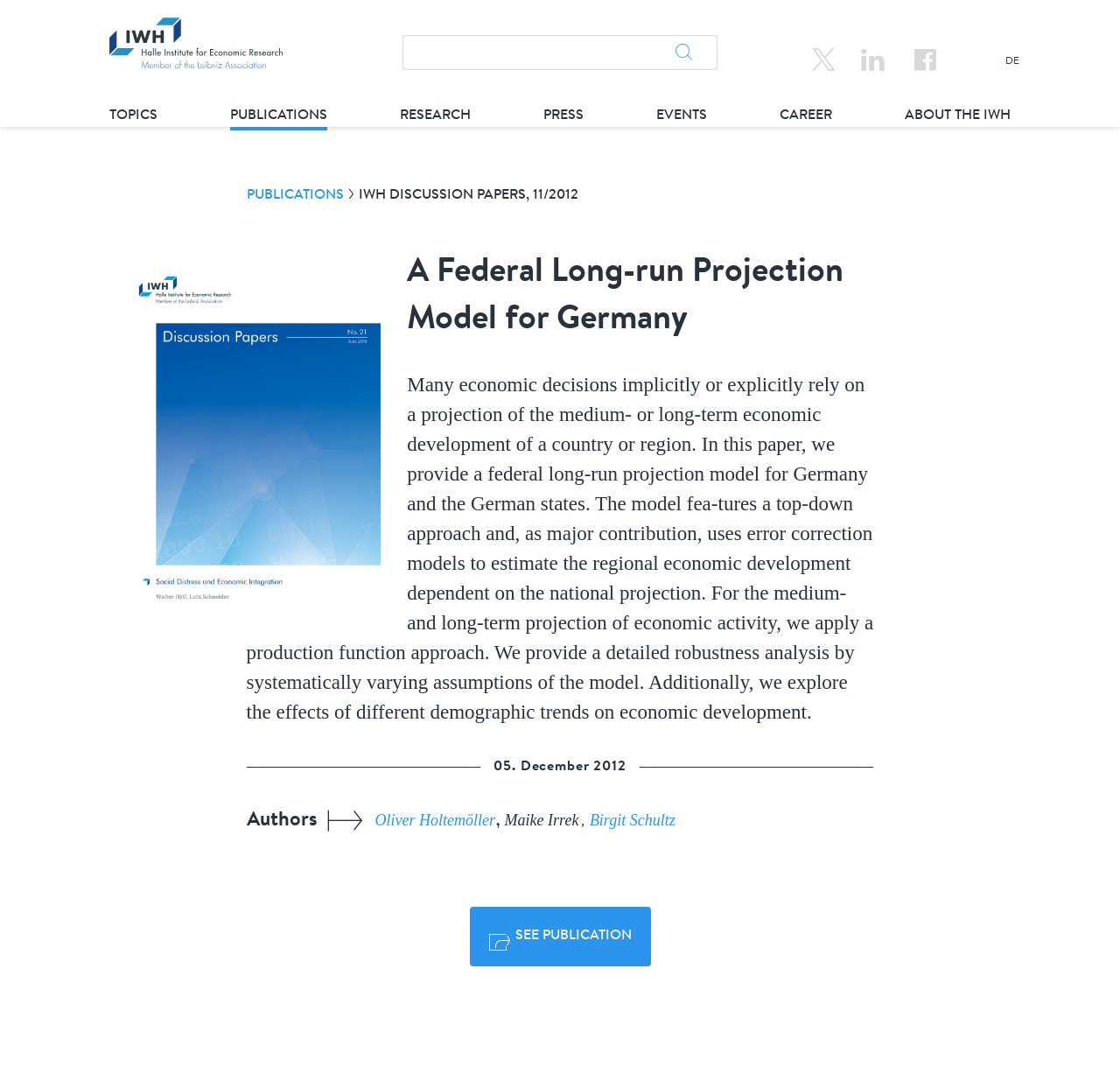What is the topic of this publication?
Using the image, provide a detailed and thorough answer to the question.

The topic of the publication can be inferred from the title and the description, which mentions 'a federal long-run projection model for Germany and the German states' and 'the medium- or long-term economic development of a country or region'.